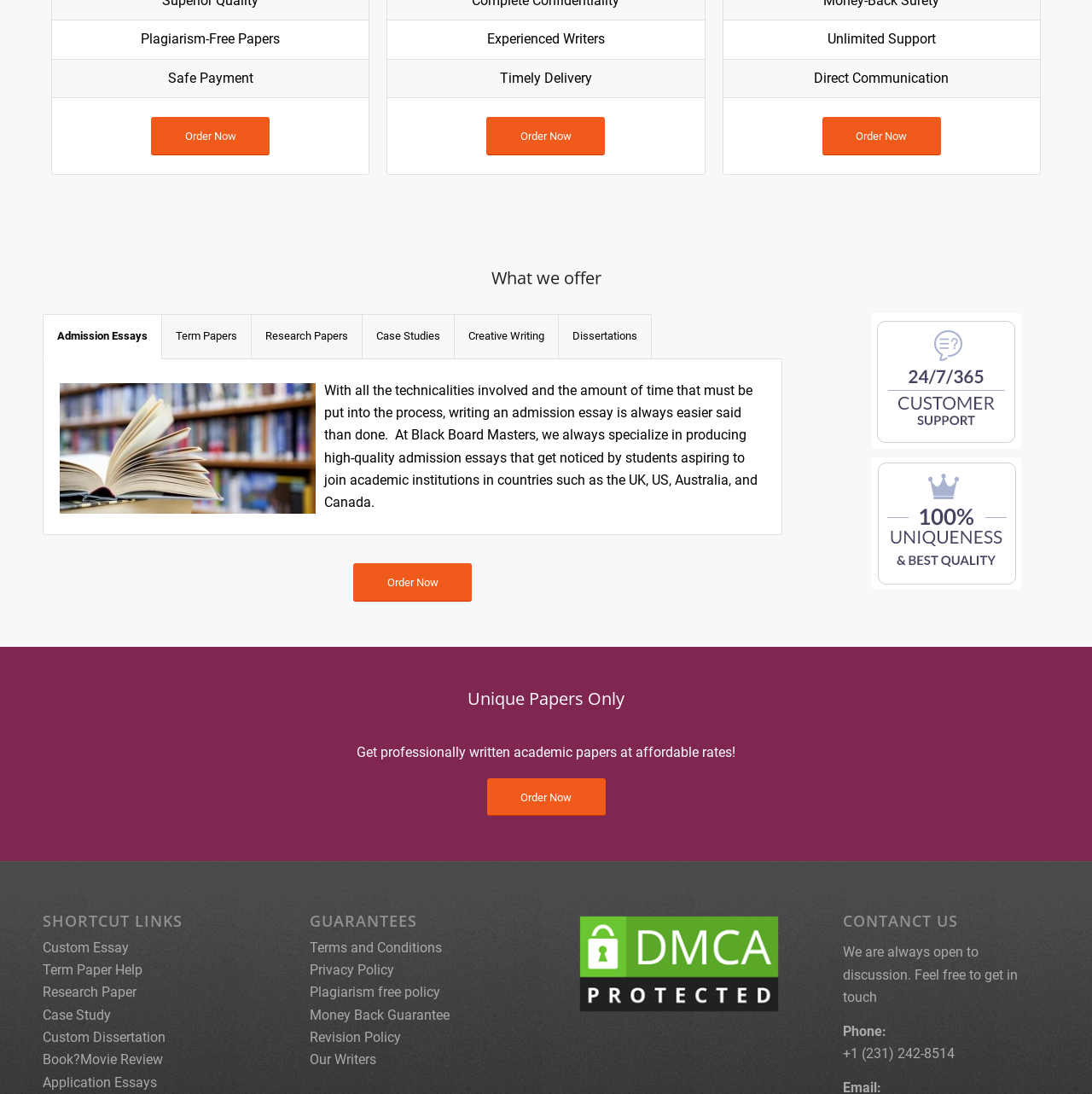Locate the bounding box coordinates of the element I should click to achieve the following instruction: "Click on 'Custom Essay'".

[0.039, 0.858, 0.118, 0.873]